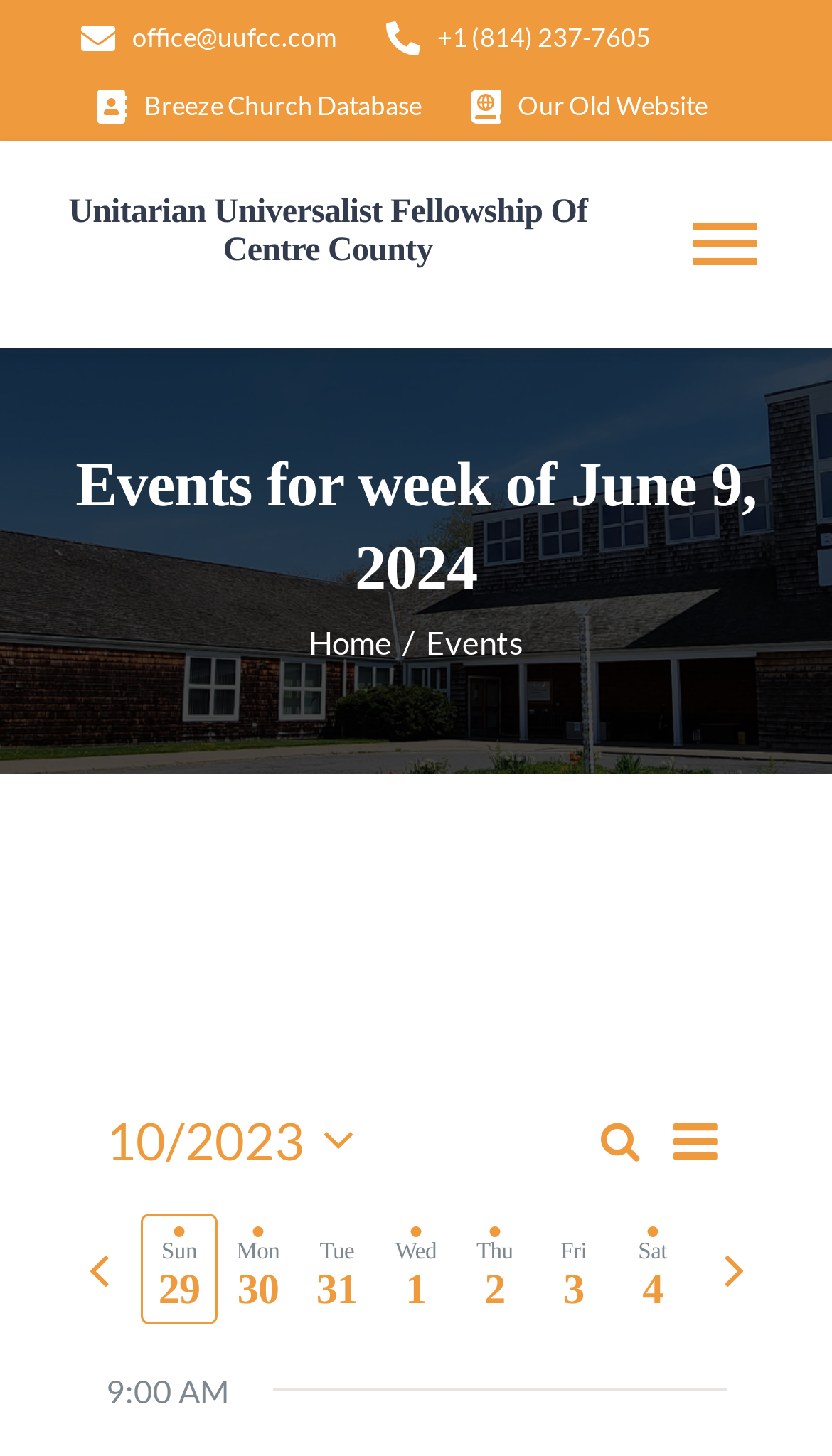Create a detailed narrative describing the layout and content of the webpage.

The webpage is titled "Events - UUFCC" and appears to be a calendar page for the Unitarian Universalist Fellowship of Centre County. At the top, there is a navigation menu with links to the office email, phone number, Breeze Church Database, and the old website. Below this, there is a heading with the fellowship's name.

To the right of the heading, there is a main navigation menu with links to various sections of the website, including Home, About, Learn & Grow, Worship, Connect, and Give. Each of these links has a corresponding submenu that can be expanded by clicking on a button.

The main content of the page is a calendar view, with a heading that reads "Events for week of June 9, 2024". Below this, there are buttons for each day of the week, with some days having events marked as "Has events". Each day button can be expanded to show more information about the events on that day.

To the right of the day buttons, there are buttons for searching and viewing events, as well as a date picker. The date picker allows users to select a specific date to view events for. There are also links to navigate to the previous or next week's events.

At the very bottom of the page, there is a link to return to the top of the page.